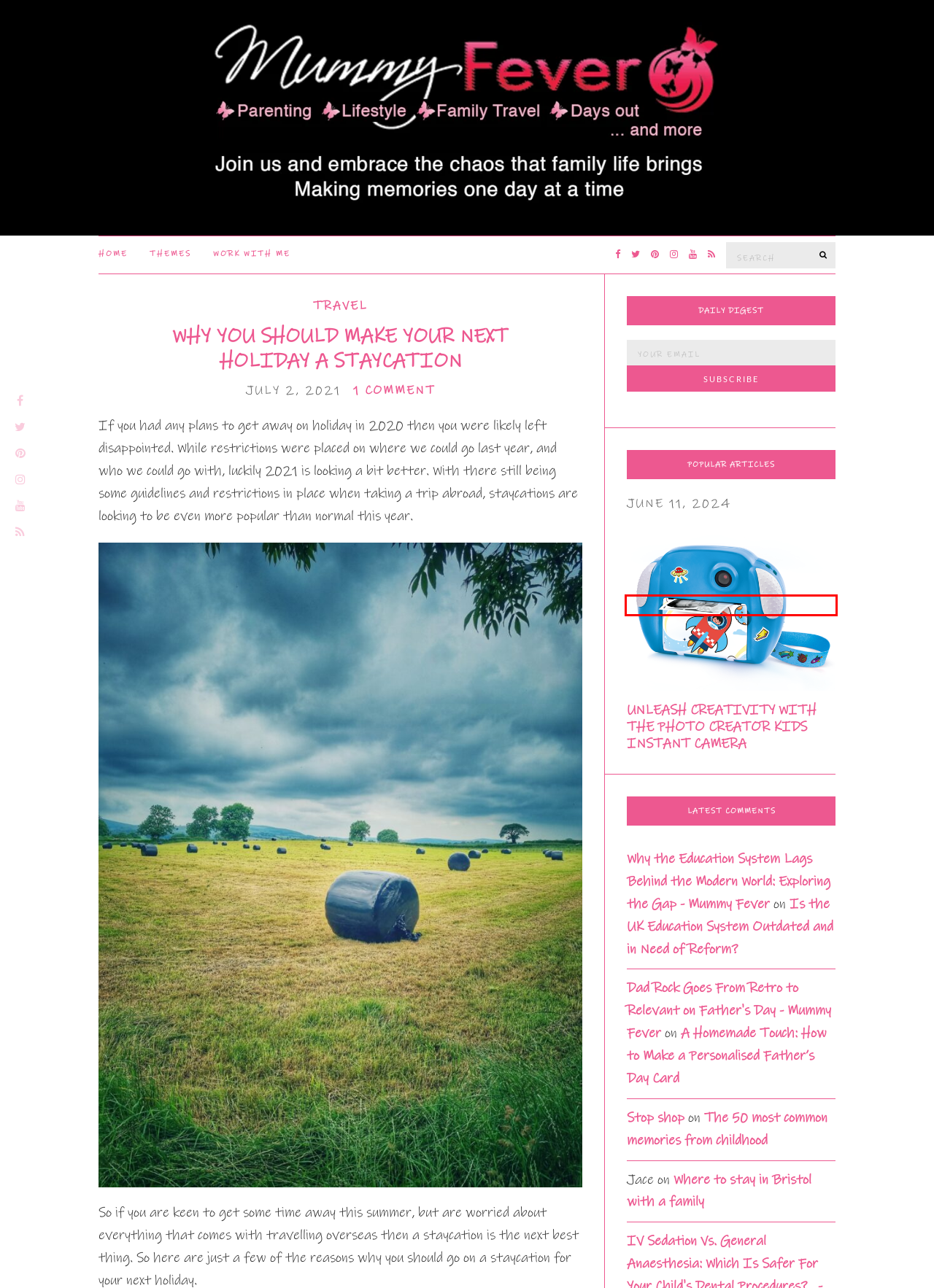A screenshot of a webpage is given with a red bounding box around a UI element. Choose the description that best matches the new webpage shown after clicking the element within the red bounding box. Here are the candidates:
A. Is the UK Education System Outdated and in Need of Reform? - Mummy Fever
B. Where to stay in Bristol with a family - Mummy Fever
C. Dad Rock Goes From Retro to Relevant on Father's Day - Mummy Fever
D. Why the Education System Lags Behind the Modern World: Exploring the Gap - Mummy Fever
E. Unleash Creativity with the Photo Creator Kids Instant Camera - Mummy Fever
F. The 50 most common memories from childhood - Mummy Fever
G. Mummy Fever -
H. Work With Me - Mummy Fever

E